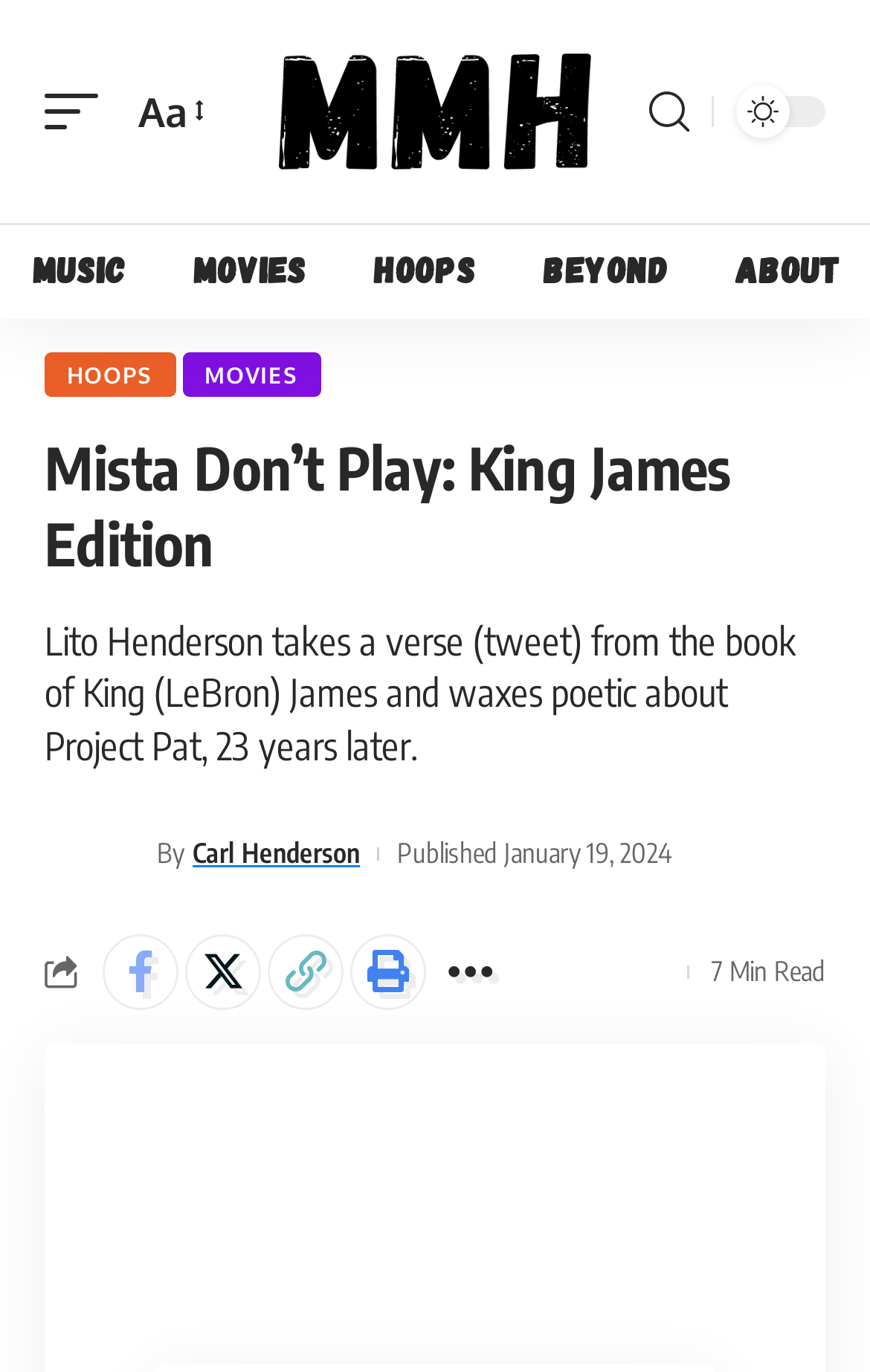Examine the image and give a thorough answer to the following question:
How long does it take to read the article?

I found the reading time at the bottom of the webpage, which is indicated as '7 Min Read'.